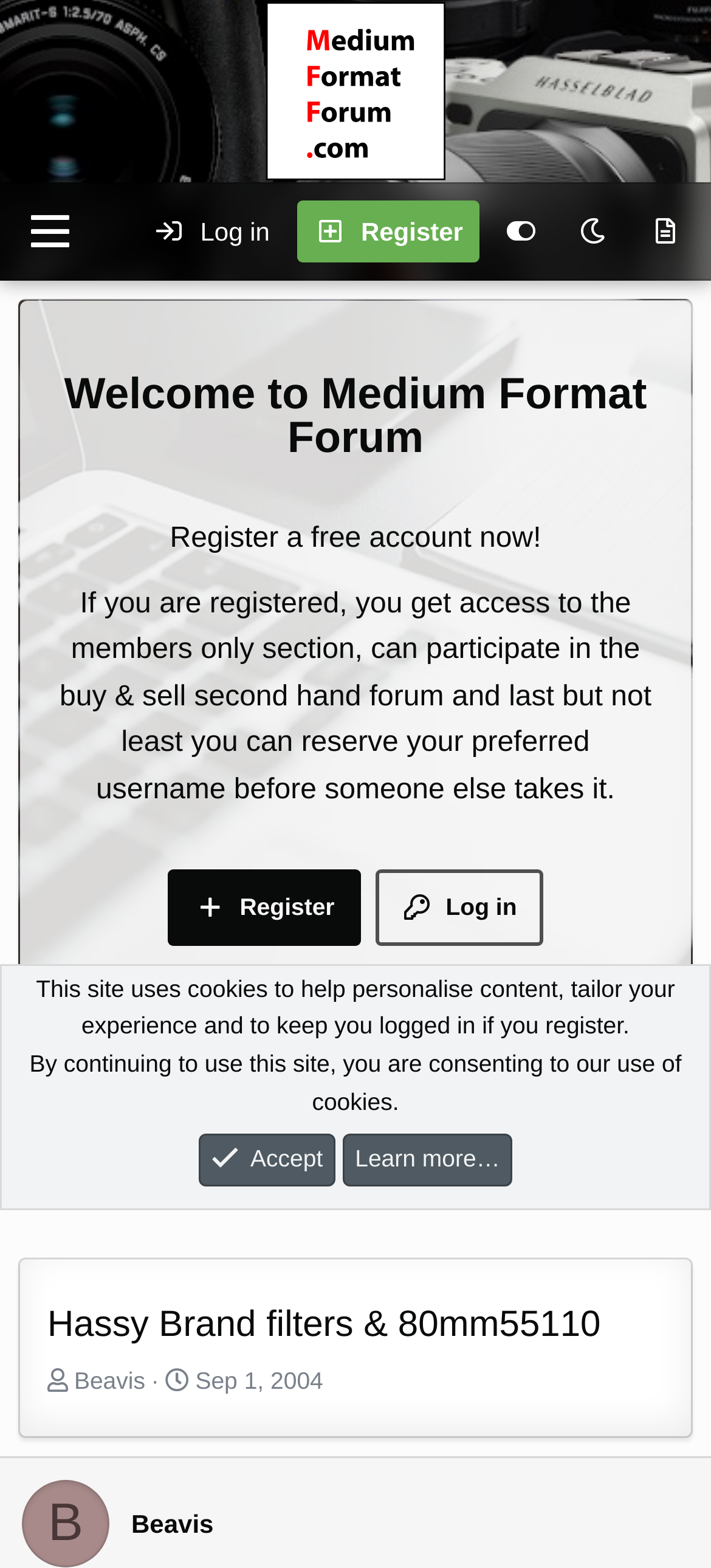Please provide a brief answer to the question using only one word or phrase: 
What is the name of the forum?

Medium Format Forum